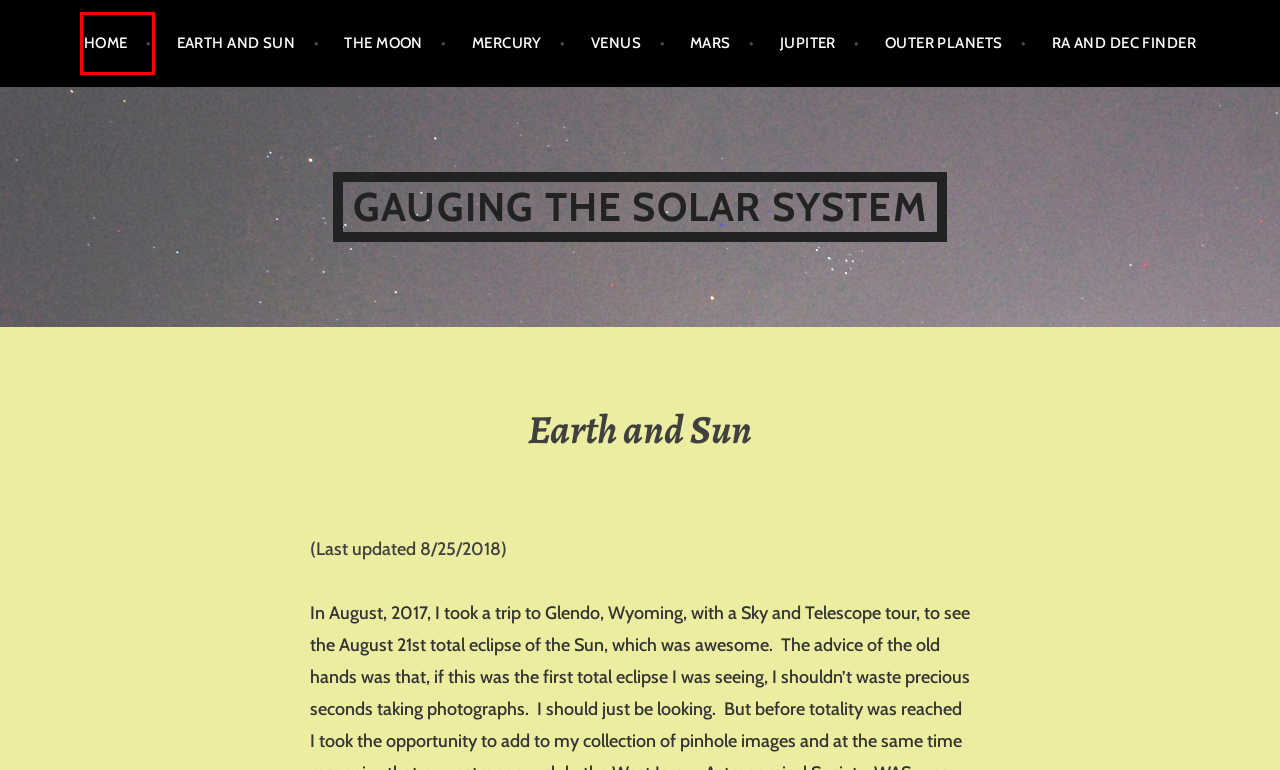Review the webpage screenshot and focus on the UI element within the red bounding box. Select the best-matching webpage description for the new webpage that follows after clicking the highlighted element. Here are the candidates:
A. Venus – Gauging the Solar System
B. Outer Planets – Gauging the Solar System
C. Home – Gauging the Solar System
D. Jupiter – Gauging the Solar System
E. Mercury – Gauging the Solar System
F. Mars – Gauging the Solar System
G. Gauging the Solar System – Measuring the solar system for yourself
H. RA and dec finder – Gauging the Solar System

C